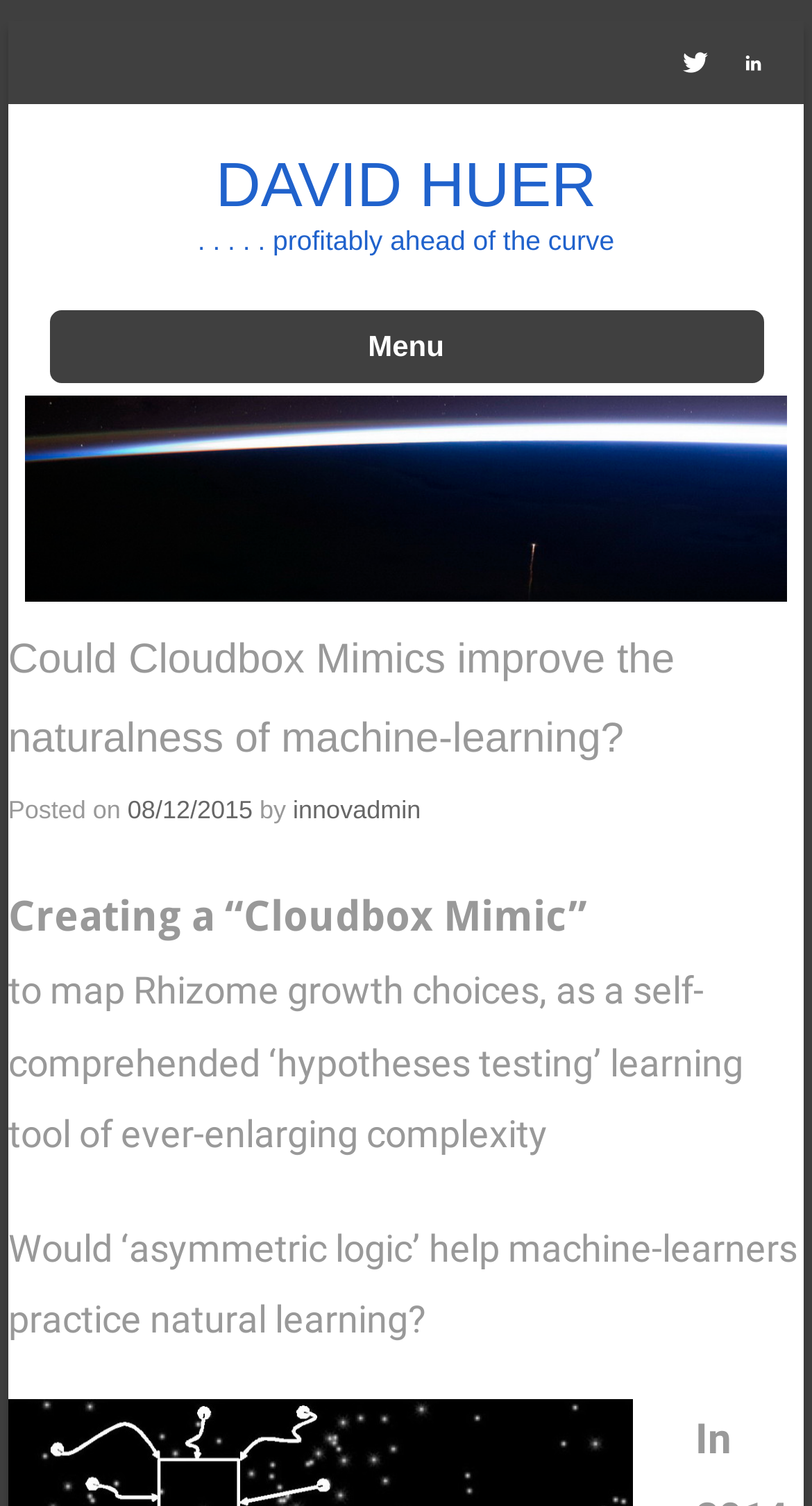What is the author of the article?
Could you please answer the question thoroughly and with as much detail as possible?

I found the author's name by looking at the text 'by' followed by a link 'innovadmin' in the article's metadata section.